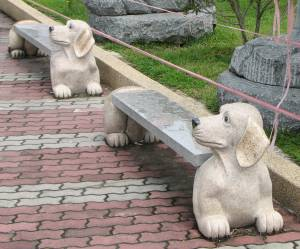Where are the benches located?
Can you provide an in-depth and detailed response to the question?

The caption explicitly states that the benches are situated at the Kek Lok Si Buddhist temple in Georgetown, Malaysia, which provides a specific location for the artistic installation.